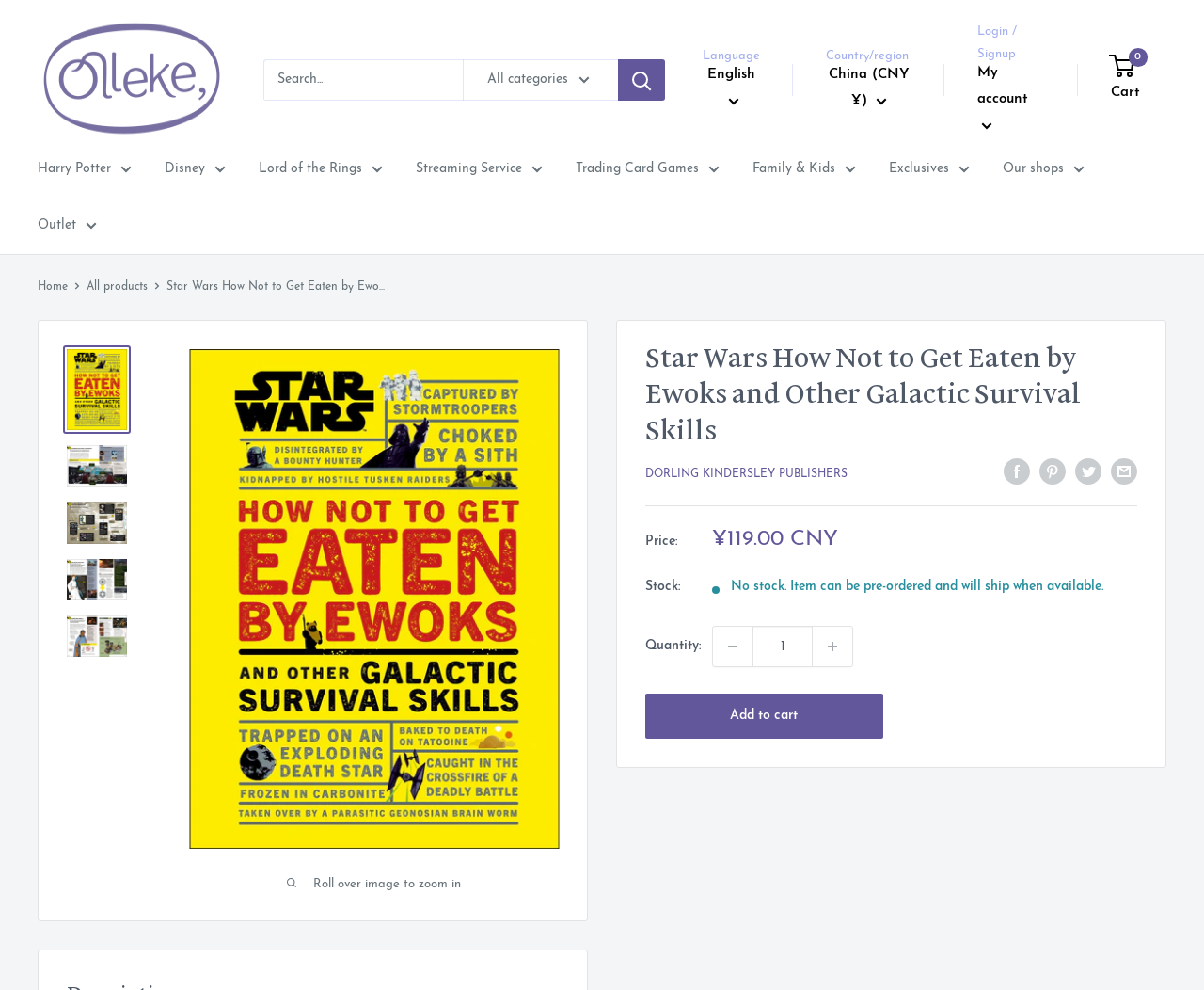What is the price of the book?
Please provide an in-depth and detailed response to the question.

I found the answer by looking at the price information displayed on the webpage. The price is listed as 'Sale price ¥119.00 CNY', which indicates that the book is currently on sale for 119.00 Chinese yuan.